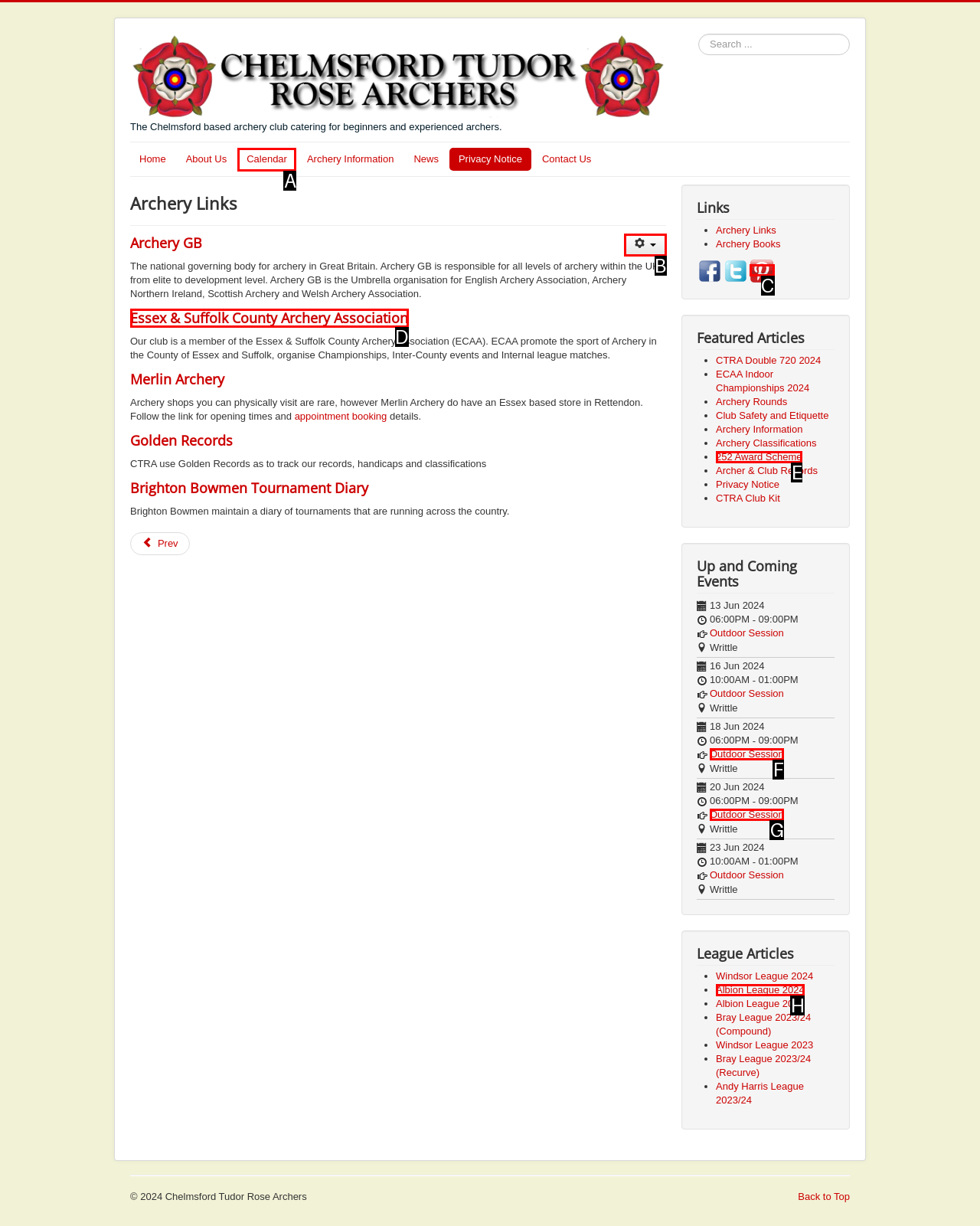Which option best describes: Outdoor Session
Respond with the letter of the appropriate choice.

F